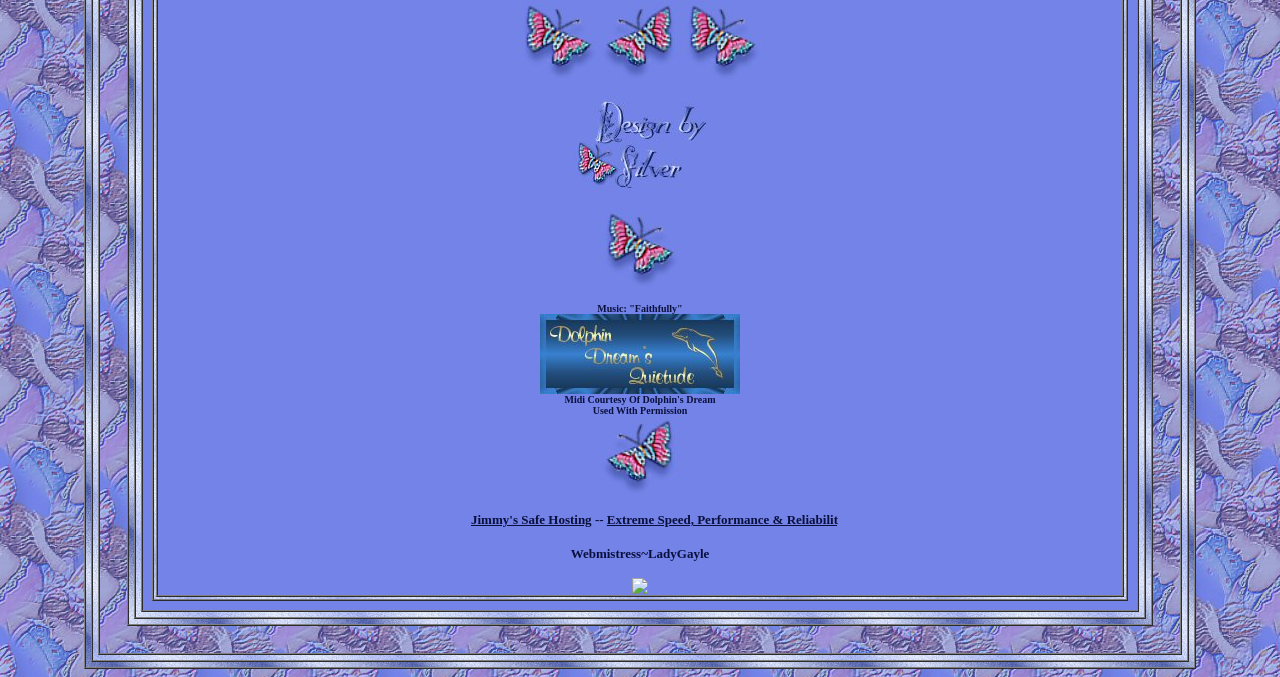Could you please study the image and provide a detailed answer to the question:
How many hosting plans are available?

The number of hosting plans available can be found in the LayoutTableCell element, which contains the text 'Jimmy's Safe Hosting -- Extreme Speed, Performance & Reliability -- 6 Hosting Plans to choose from -- Domain Names -- and MORE!!'. The link '6 Hosting Plans to choose from' indicates that there are 6 hosting plans available.